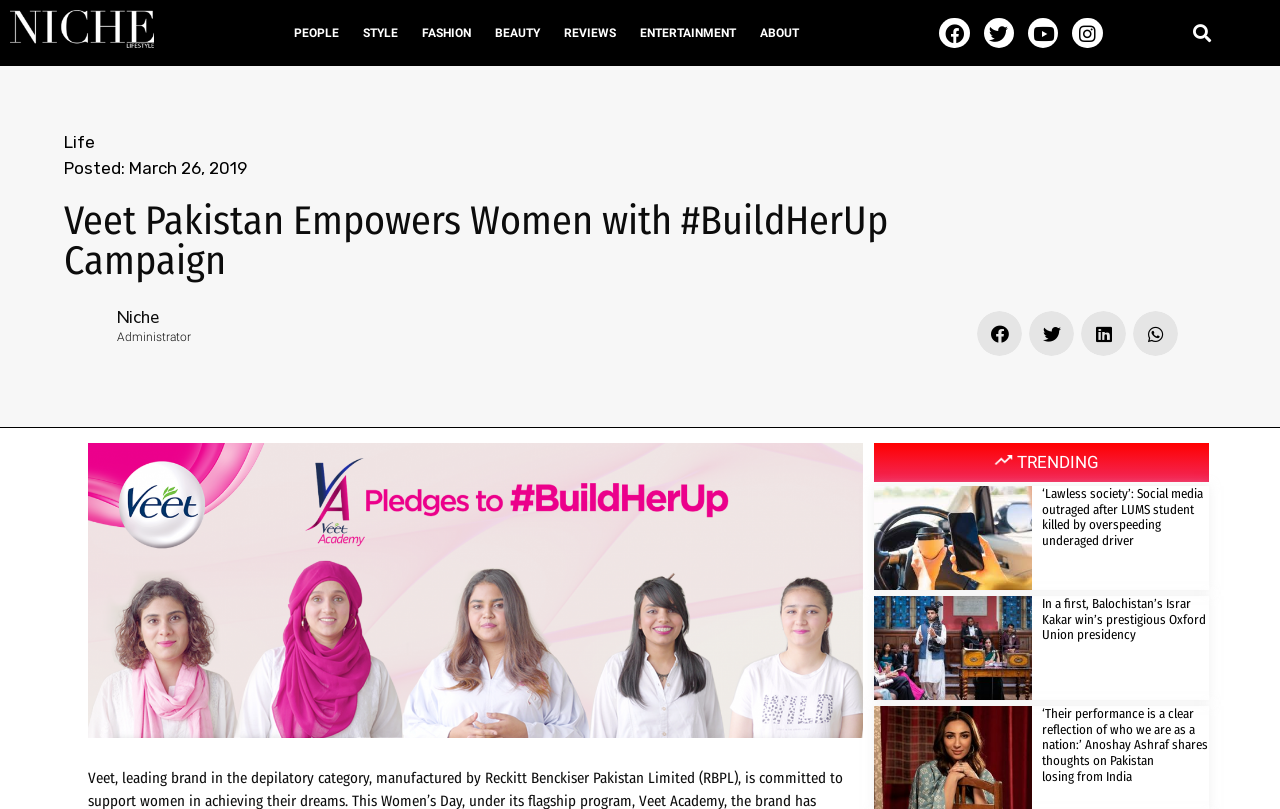Identify the main title of the webpage and generate its text content.

Veet Pakistan Empowers Women with #BuildHerUp Campaign